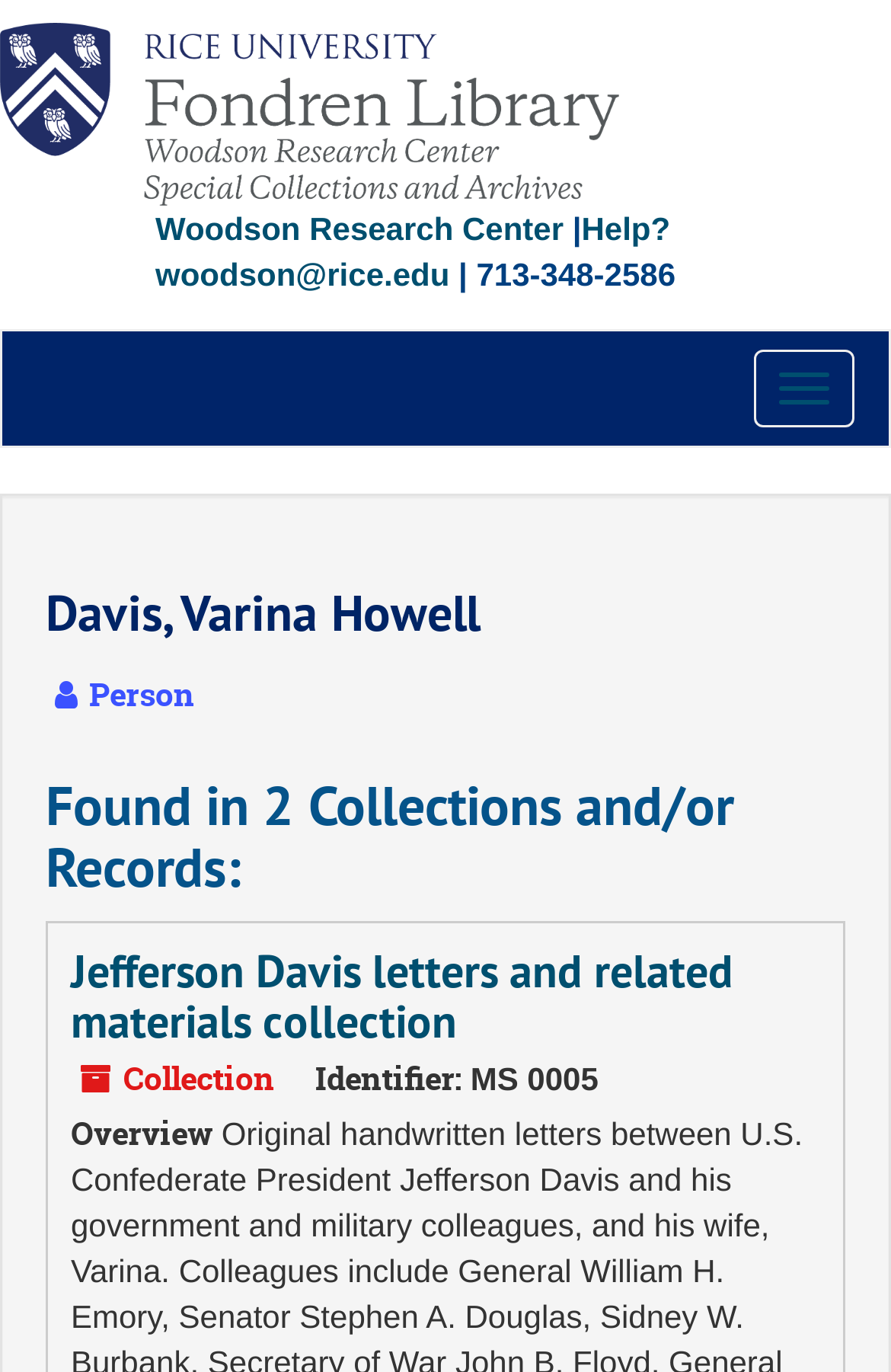Please study the image and answer the question comprehensively:
What is the name of the person?

The name of the person can be found in the heading element 'Davis, Varina Howell' which is located at the top of the webpage, indicating that the webpage is about this person.